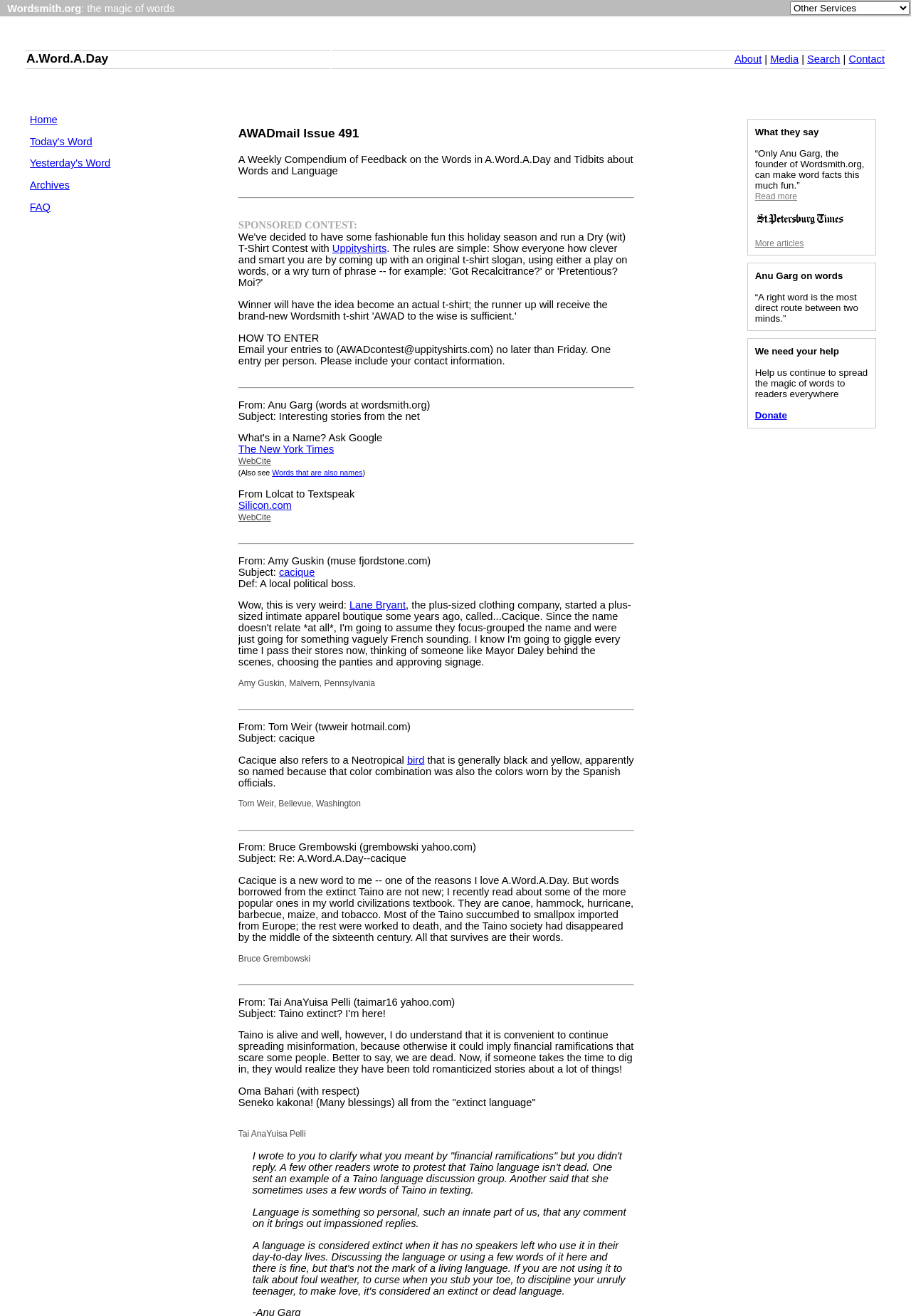Extract the bounding box coordinates of the UI element described by: "WebCite". The coordinates should include four float numbers ranging from 0 to 1, e.g., [left, top, right, bottom].

[0.262, 0.389, 0.297, 0.397]